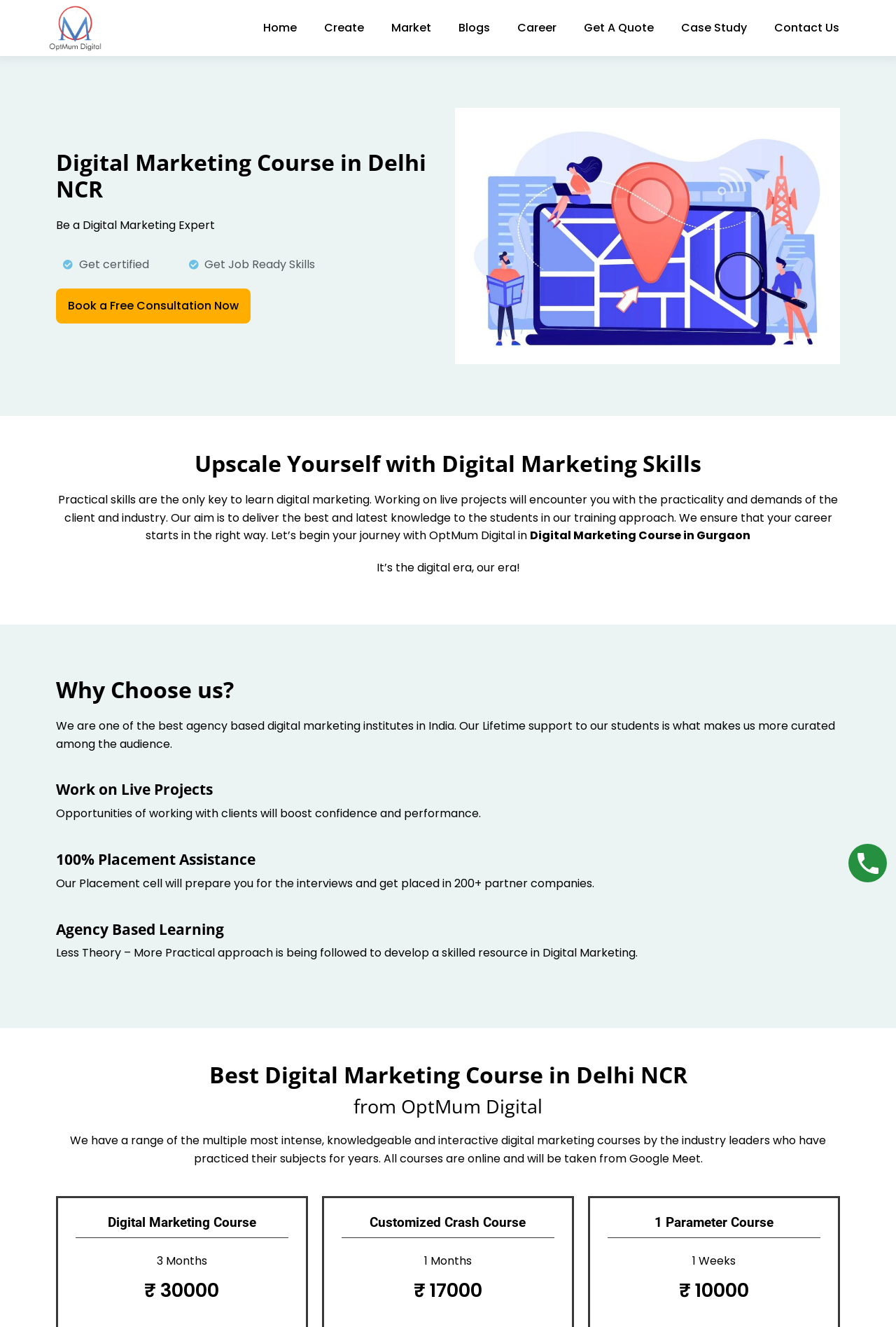Using the given description, provide the bounding box coordinates formatted as (top-left x, top-left y, bottom-right x, bottom-right y), with all values being floating point numbers between 0 and 1. Description: Get a Quote

[0.643, 0.003, 0.738, 0.039]